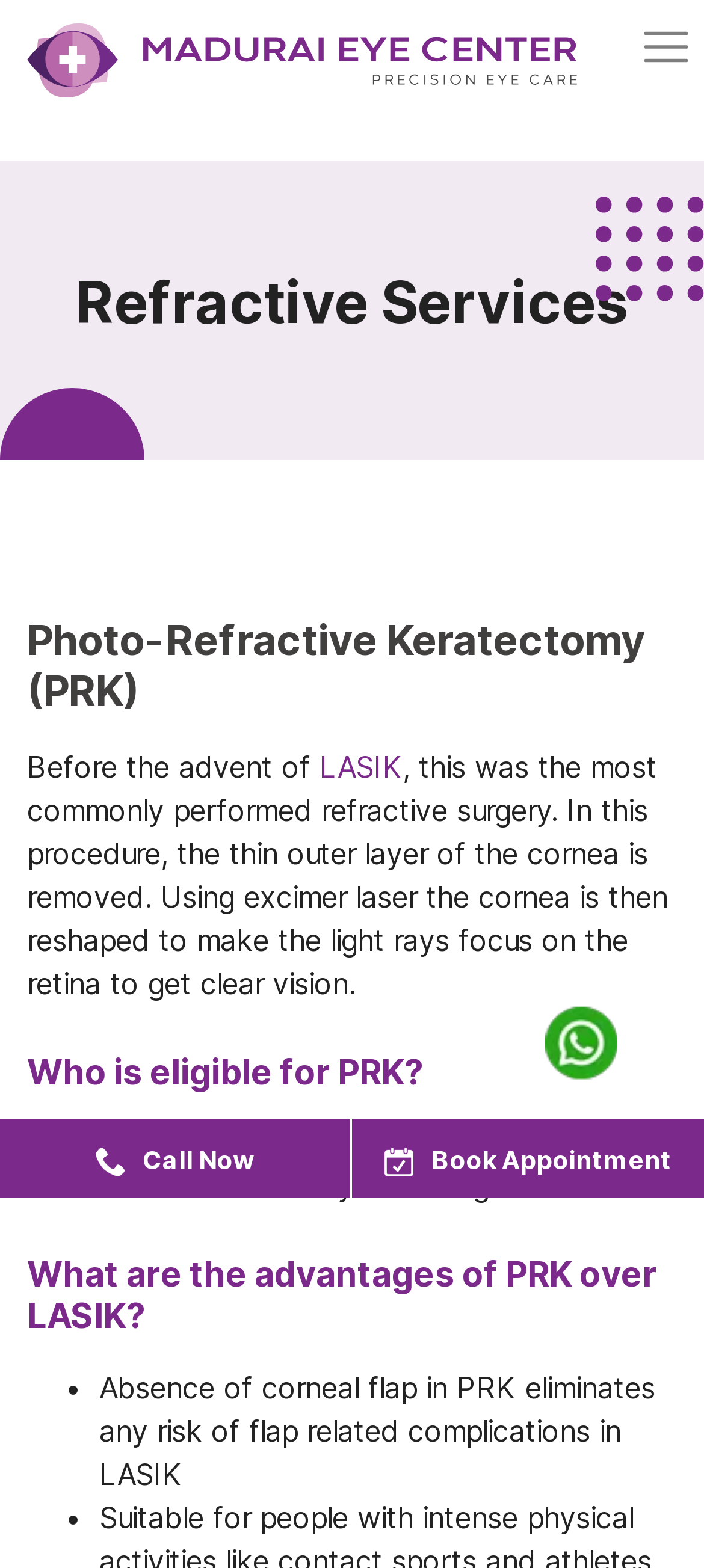What is the advantage of PRK over LASIK?
Please use the visual content to give a single word or phrase answer.

No corneal flap